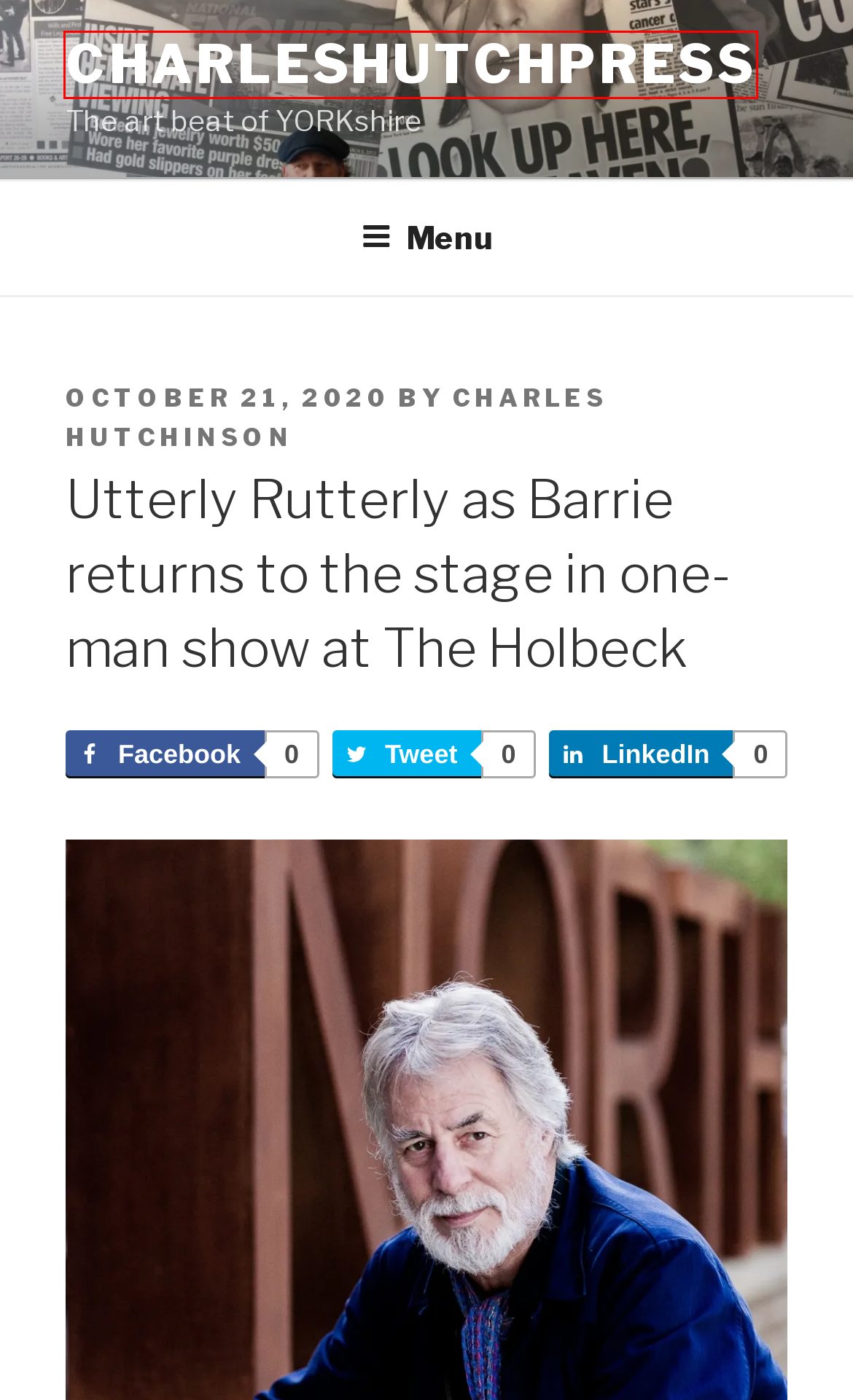With the provided screenshot showing a webpage and a red bounding box, determine which webpage description best fits the new page that appears after clicking the element inside the red box. Here are the options:
A. Joseph Rowntree Theatre hits £10,000 target in crowdfunding campaign - charleshutchpress
B. The Holbeck Leeds Archives - charleshutchpress
C. Theatre Archives - charleshutchpress
D. Northern Broadsides Archives - charleshutchpress
E. Home - charleshutchpress
F. Slung Low Archives - charleshutchpress
G. An Evening With Barrie Rutter Archives - charleshutchpress
H. York Mediale embraces city community to the max for second digital arts festival - charleshutchpress

E